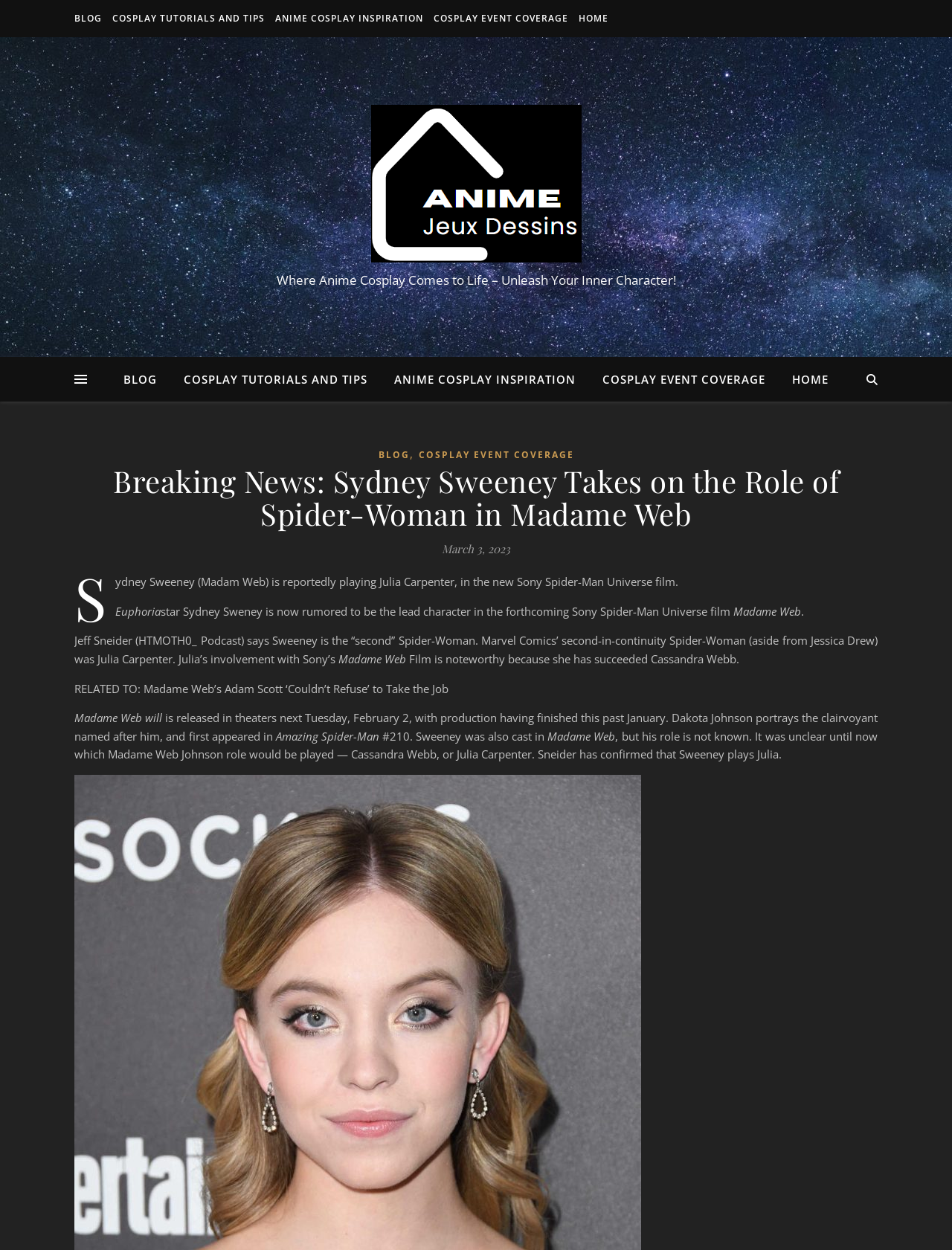Locate the bounding box coordinates of the clickable area needed to fulfill the instruction: "Click on the 'HOME' link".

[0.604, 0.0, 0.639, 0.03]